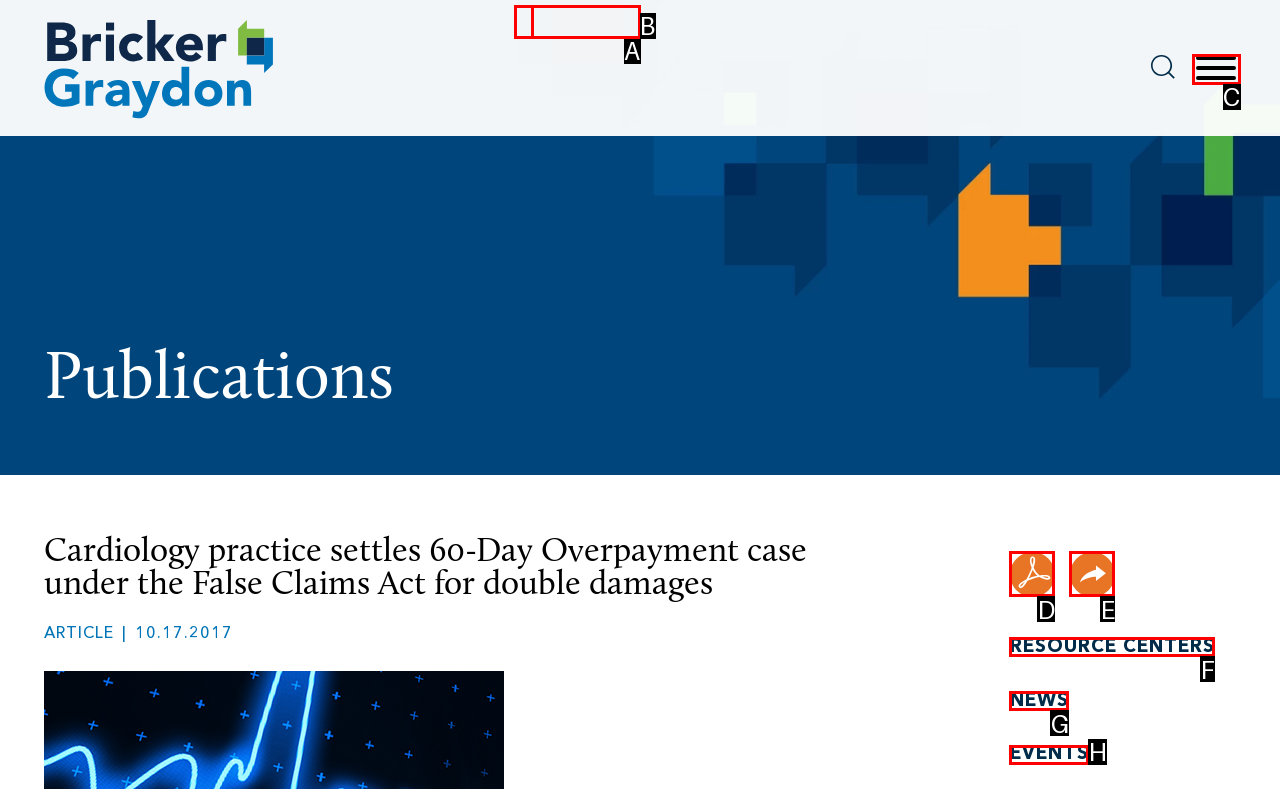Determine which HTML element matches the given description: PDF. Provide the corresponding option's letter directly.

D